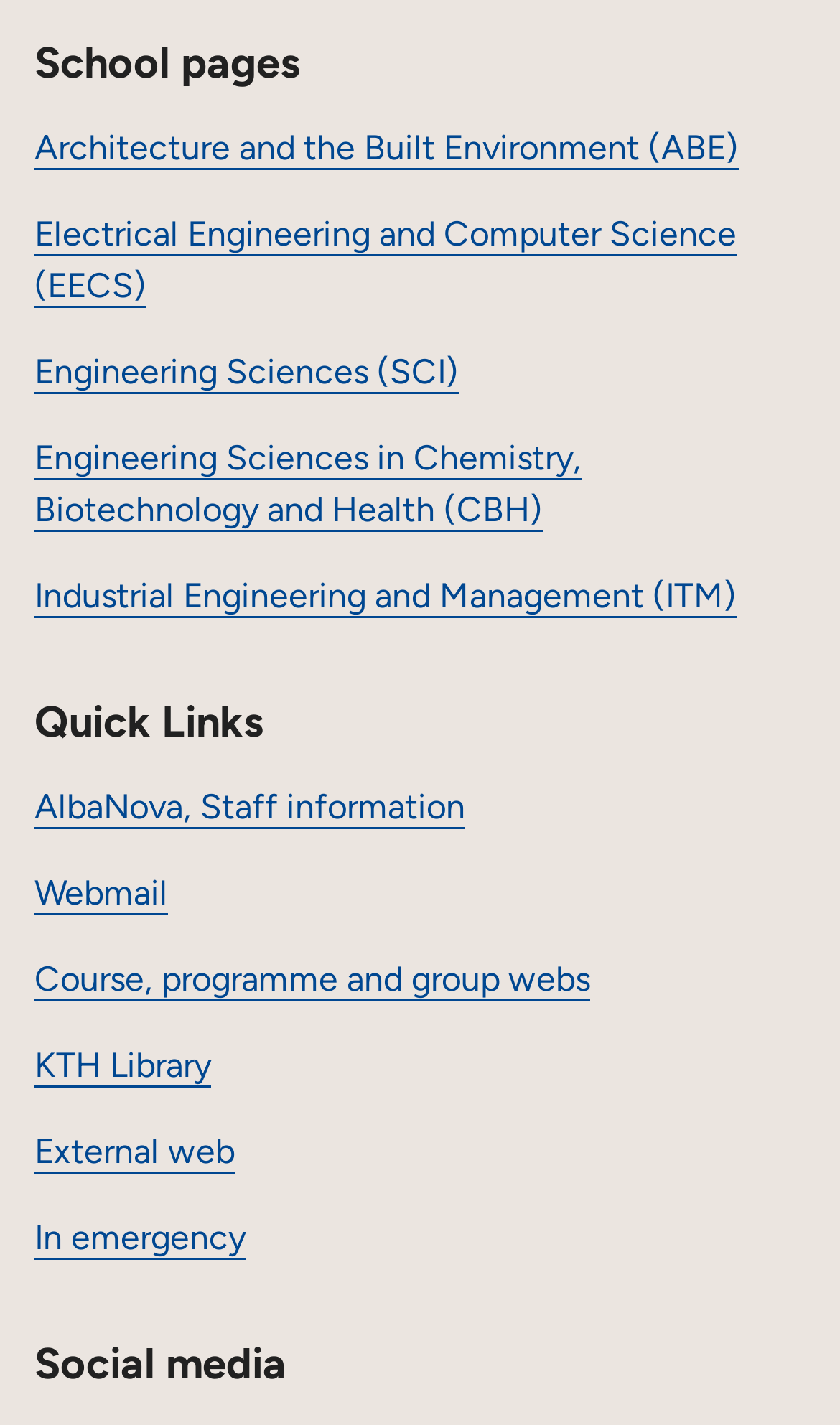Please give the bounding box coordinates of the area that should be clicked to fulfill the following instruction: "Call KTH". The coordinates should be in the format of four float numbers from 0 to 1, i.e., [left, top, right, bottom].

[0.041, 0.887, 0.354, 0.916]